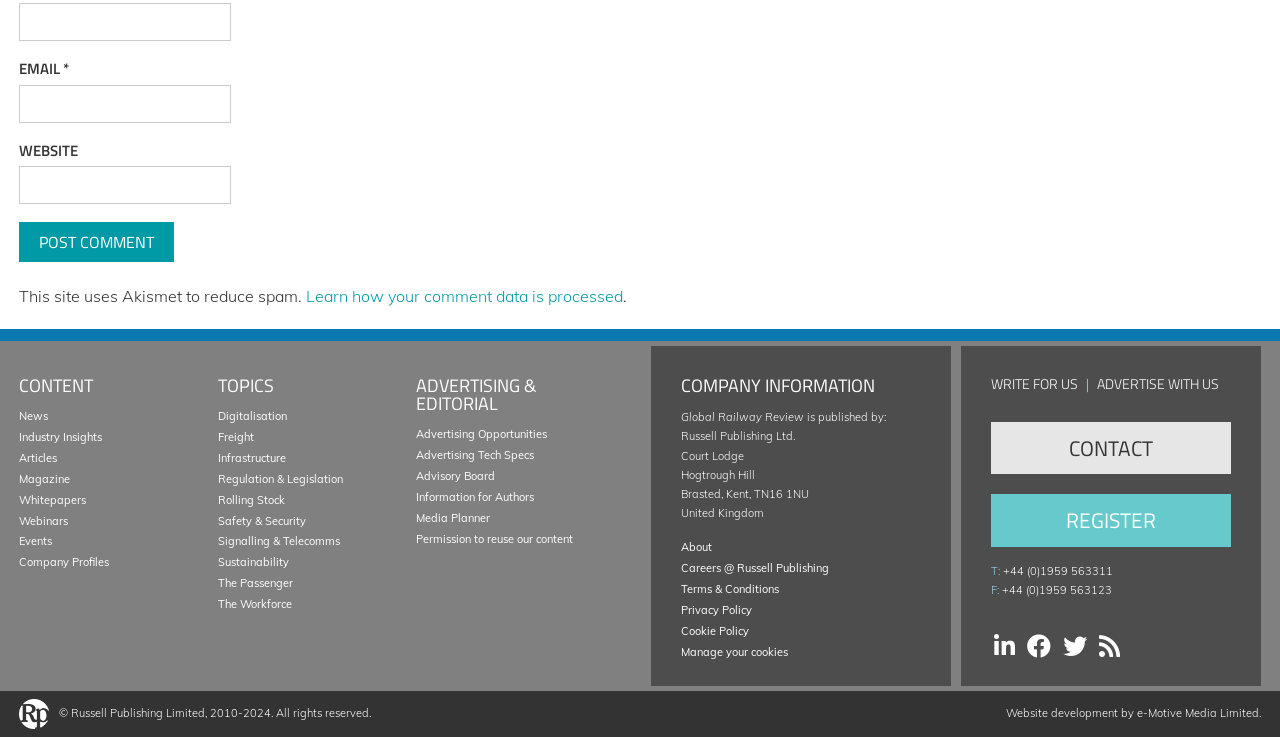Respond with a single word or phrase to the following question:
What is the company name that publishes Global Railway Review?

Russell Publishing Ltd.